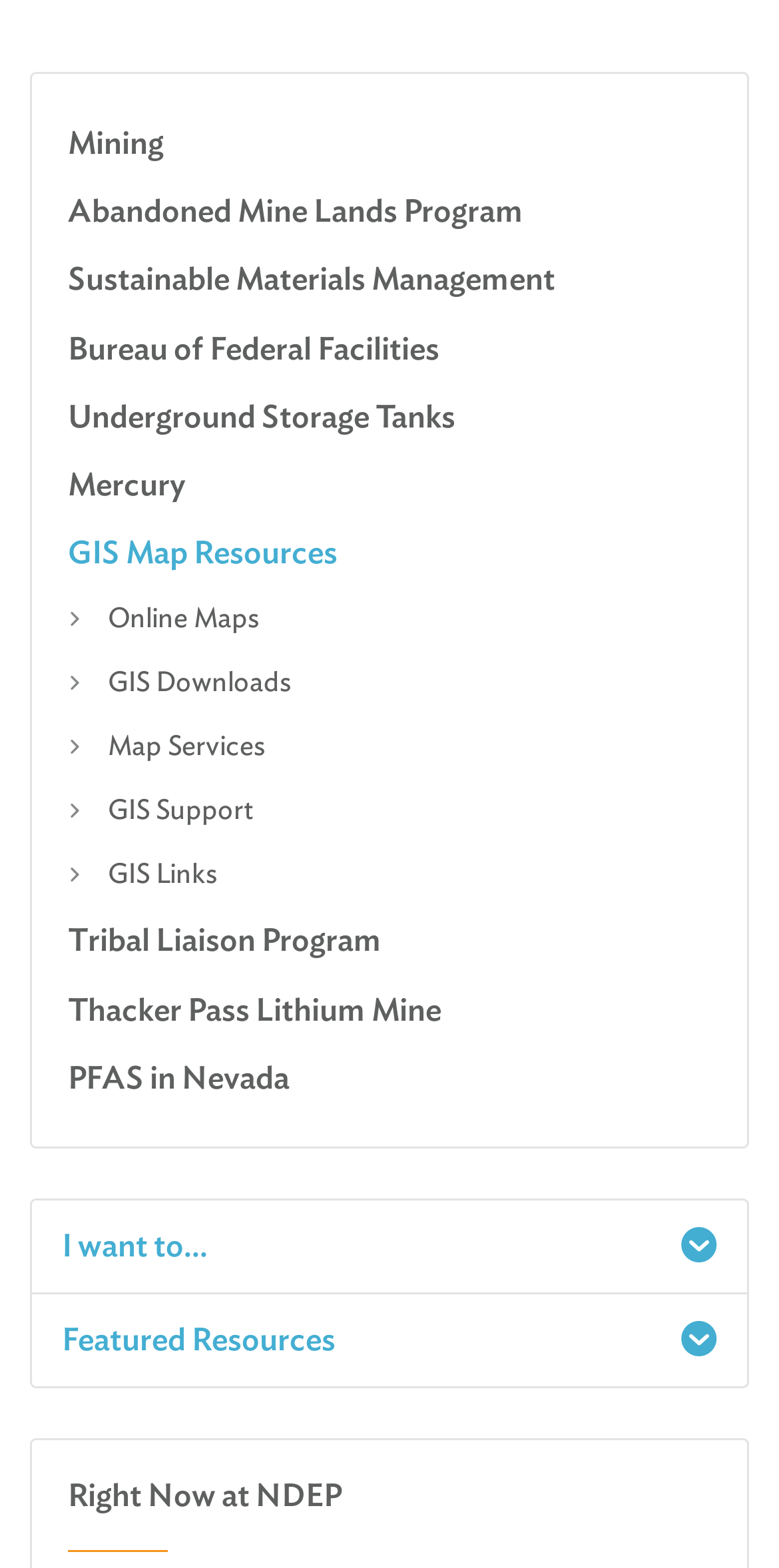What is the last link on the webpage?
Identify the answer in the screenshot and reply with a single word or phrase.

Request Public Records